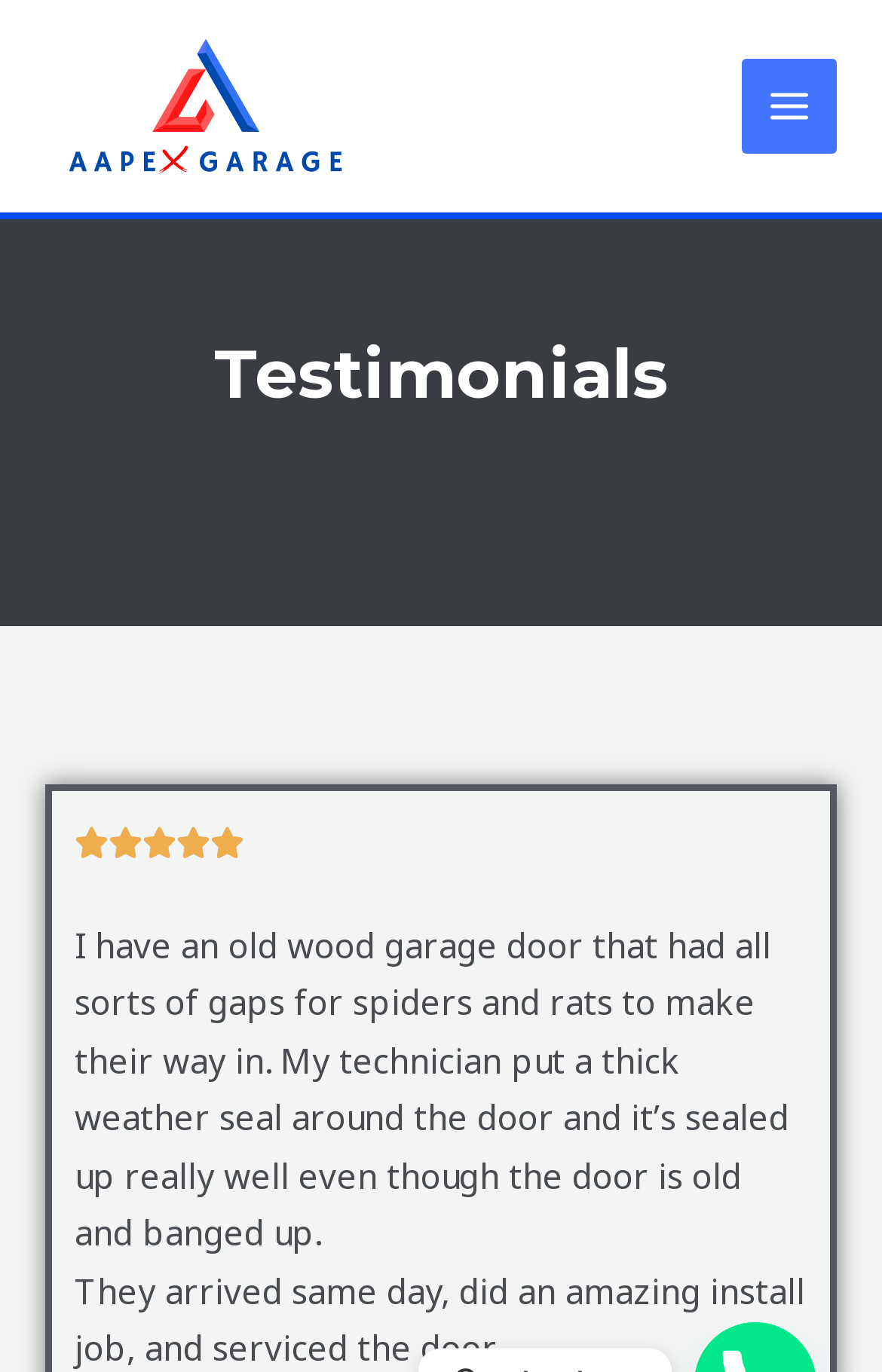What did the technician do to fix the issue?
Using the image, respond with a single word or phrase.

Put a thick weather seal